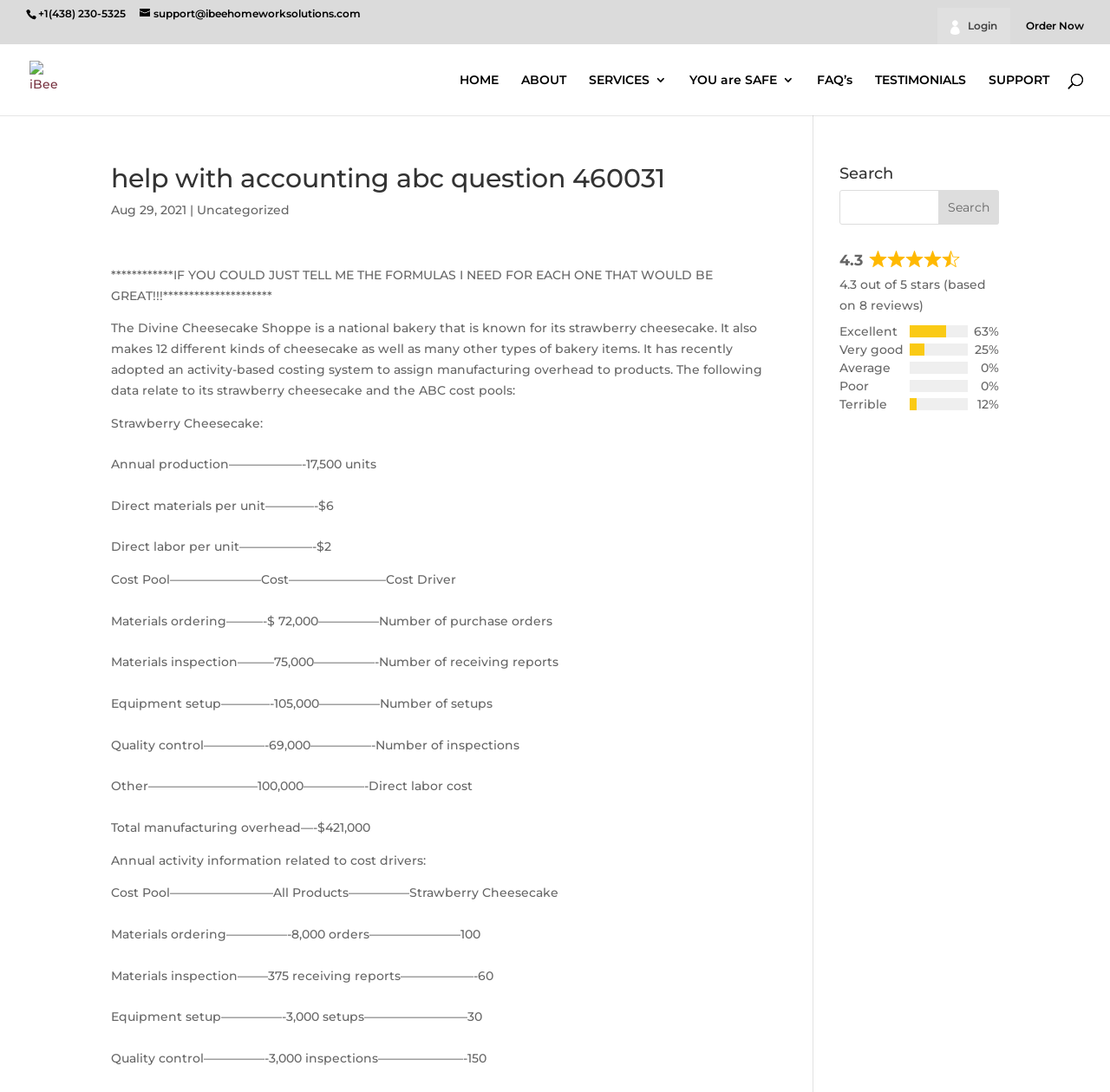What is the direct labor cost per unit of strawberry cheesecake?
Provide an in-depth and detailed answer to the question.

The direct labor cost per unit of strawberry cheesecake can be found in the problem statement, which lists the direct materials and direct labor costs per unit, with the direct labor cost being $2 per unit.